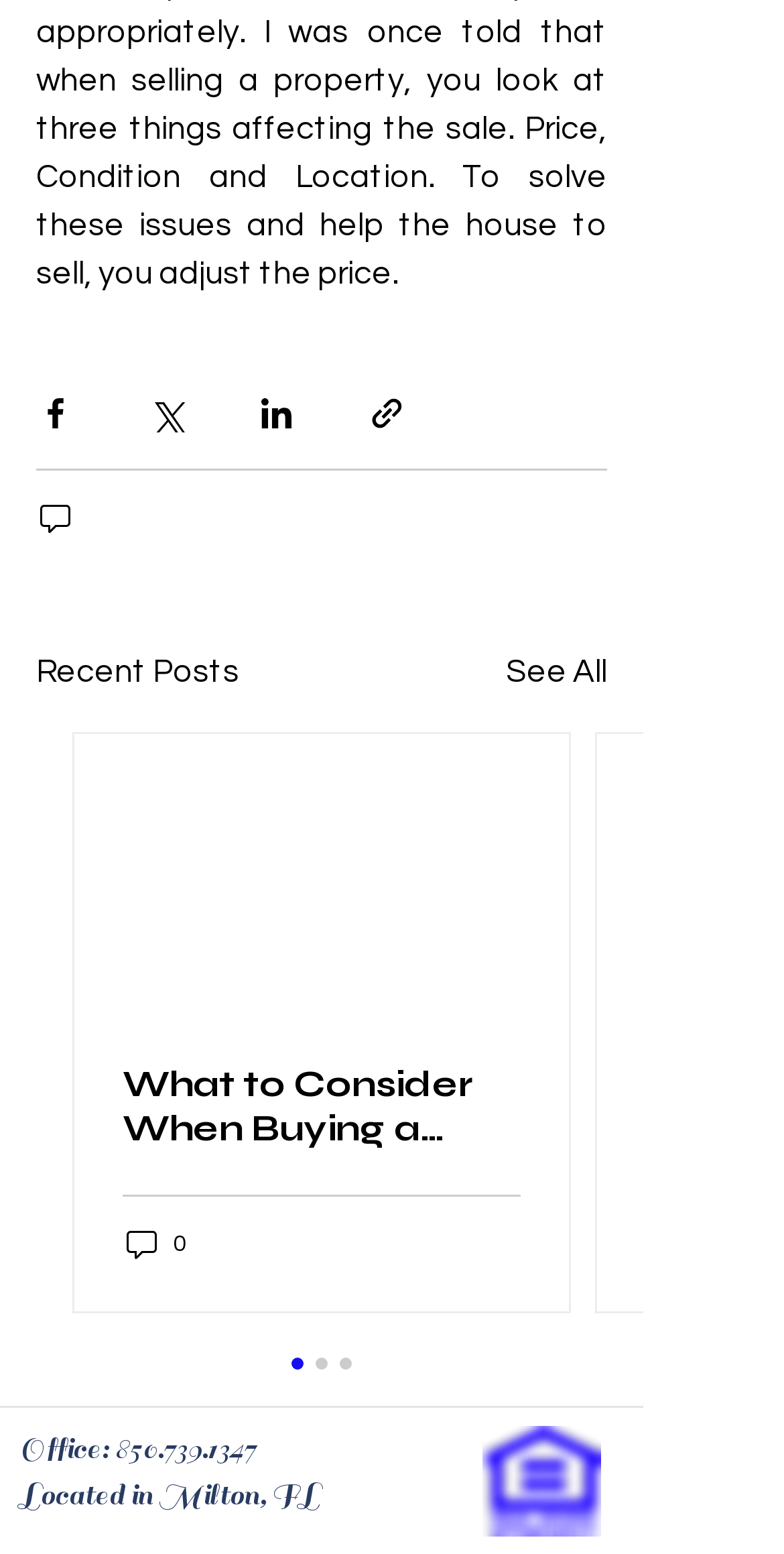Show the bounding box coordinates of the region that should be clicked to follow the instruction: "See all posts."

[0.646, 0.417, 0.774, 0.448]